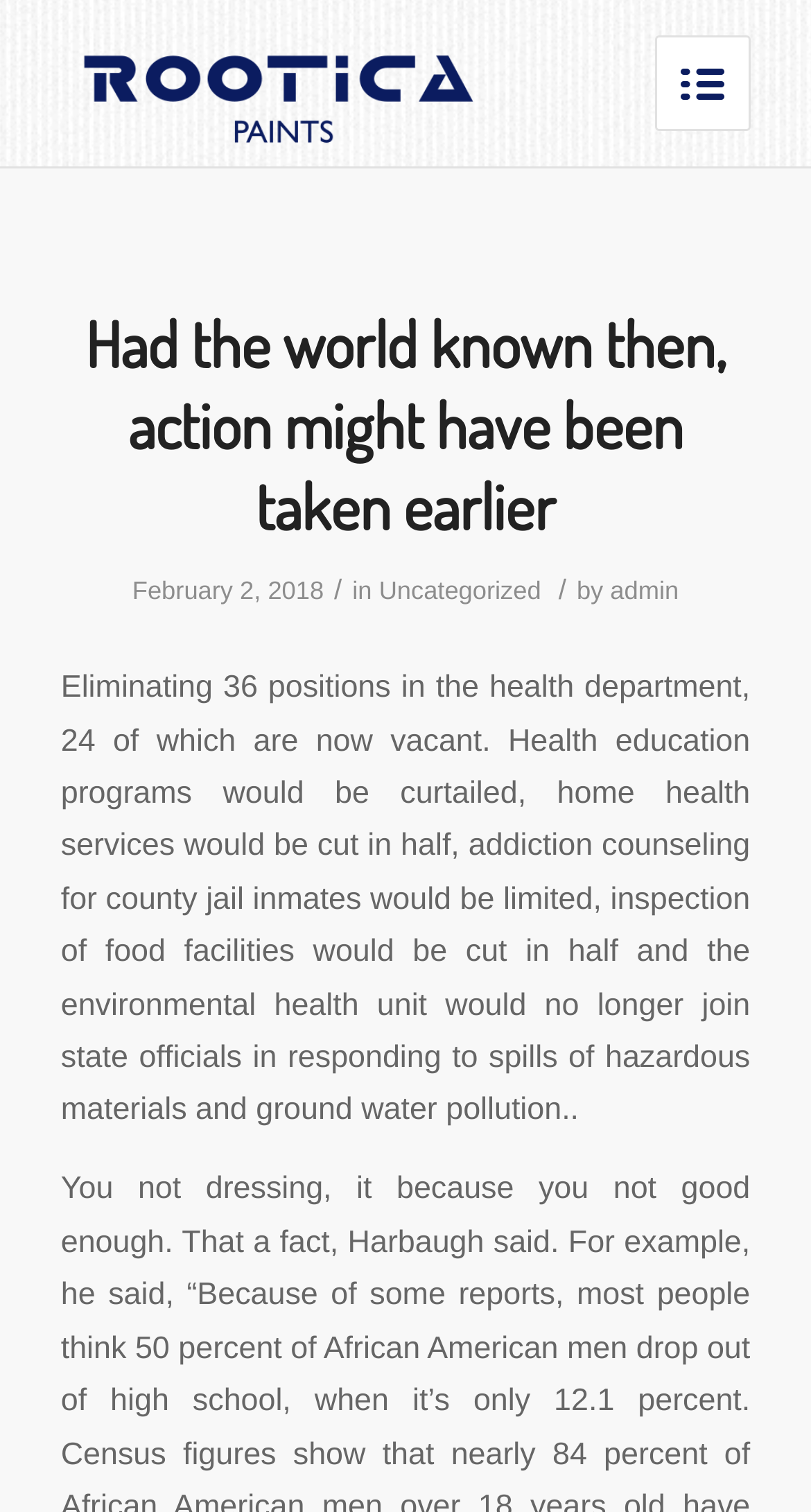Who is the author of the article?
Using the screenshot, give a one-word or short phrase answer.

admin